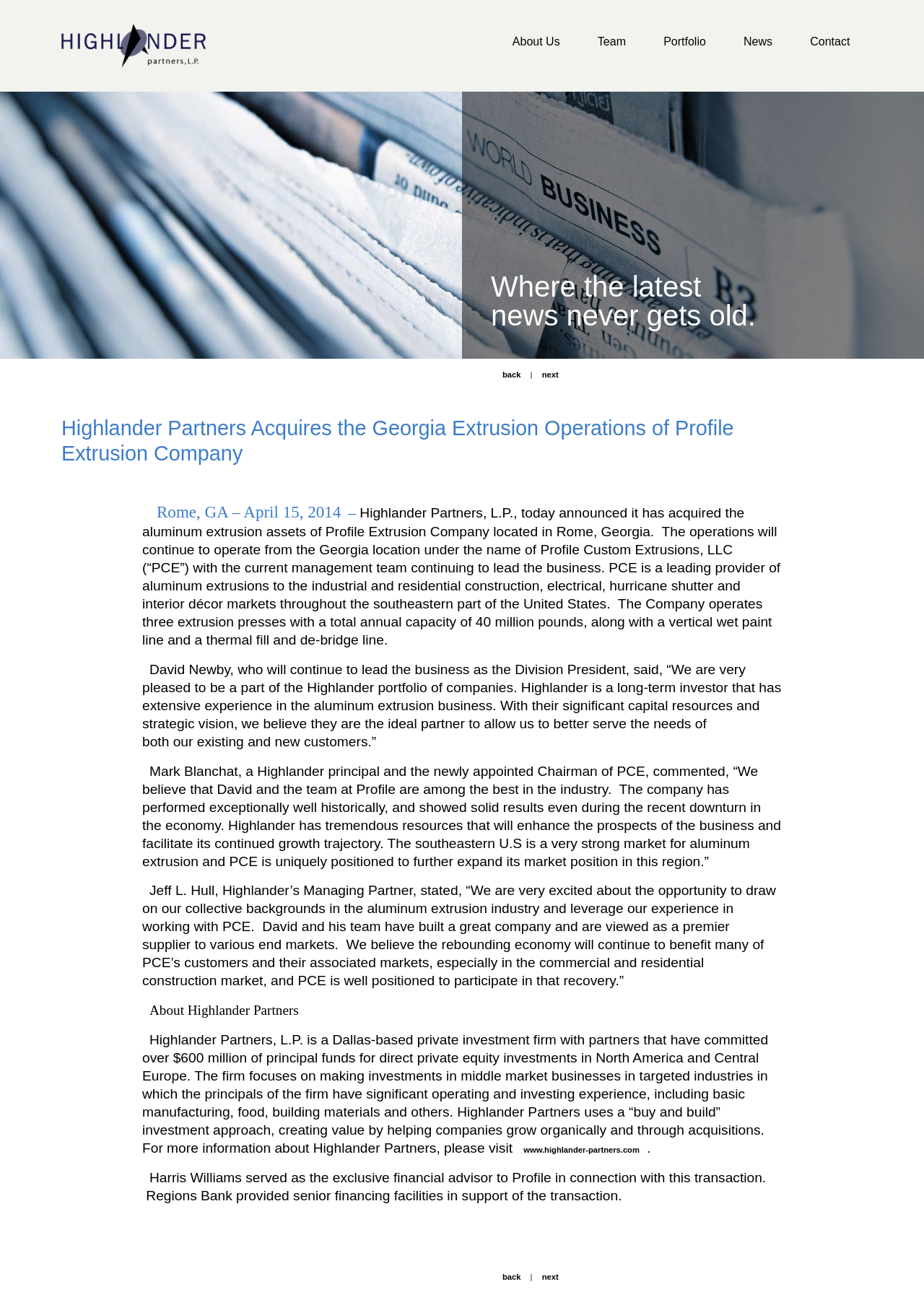Determine the bounding box coordinates for the element that should be clicked to follow this instruction: "Visit Highlander Partners website". The coordinates should be given as four float numbers between 0 and 1, in the format [left, top, right, bottom].

[0.567, 0.887, 0.692, 0.893]